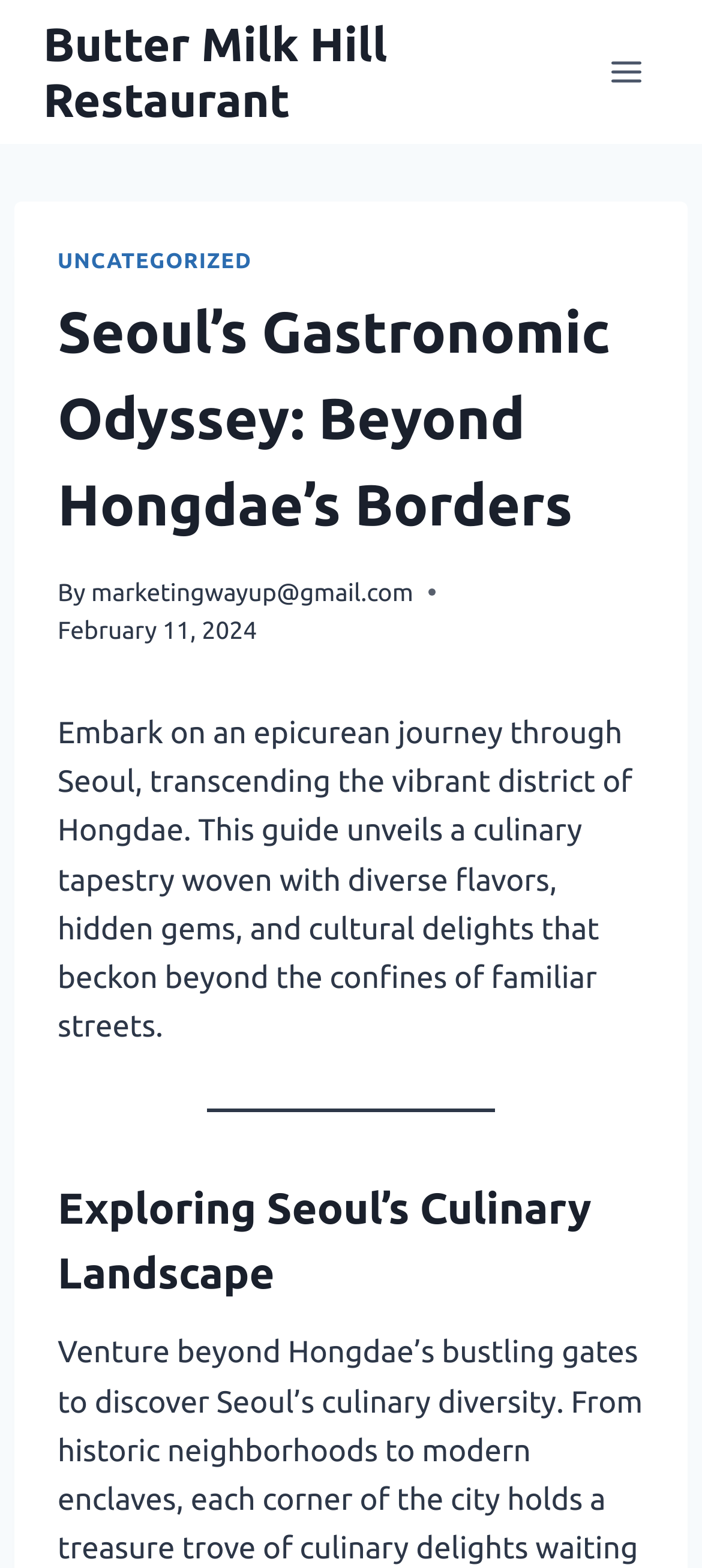Find and provide the bounding box coordinates for the UI element described here: "Toggle Menu". The coordinates should be given as four float numbers between 0 and 1: [left, top, right, bottom].

[0.844, 0.028, 0.938, 0.064]